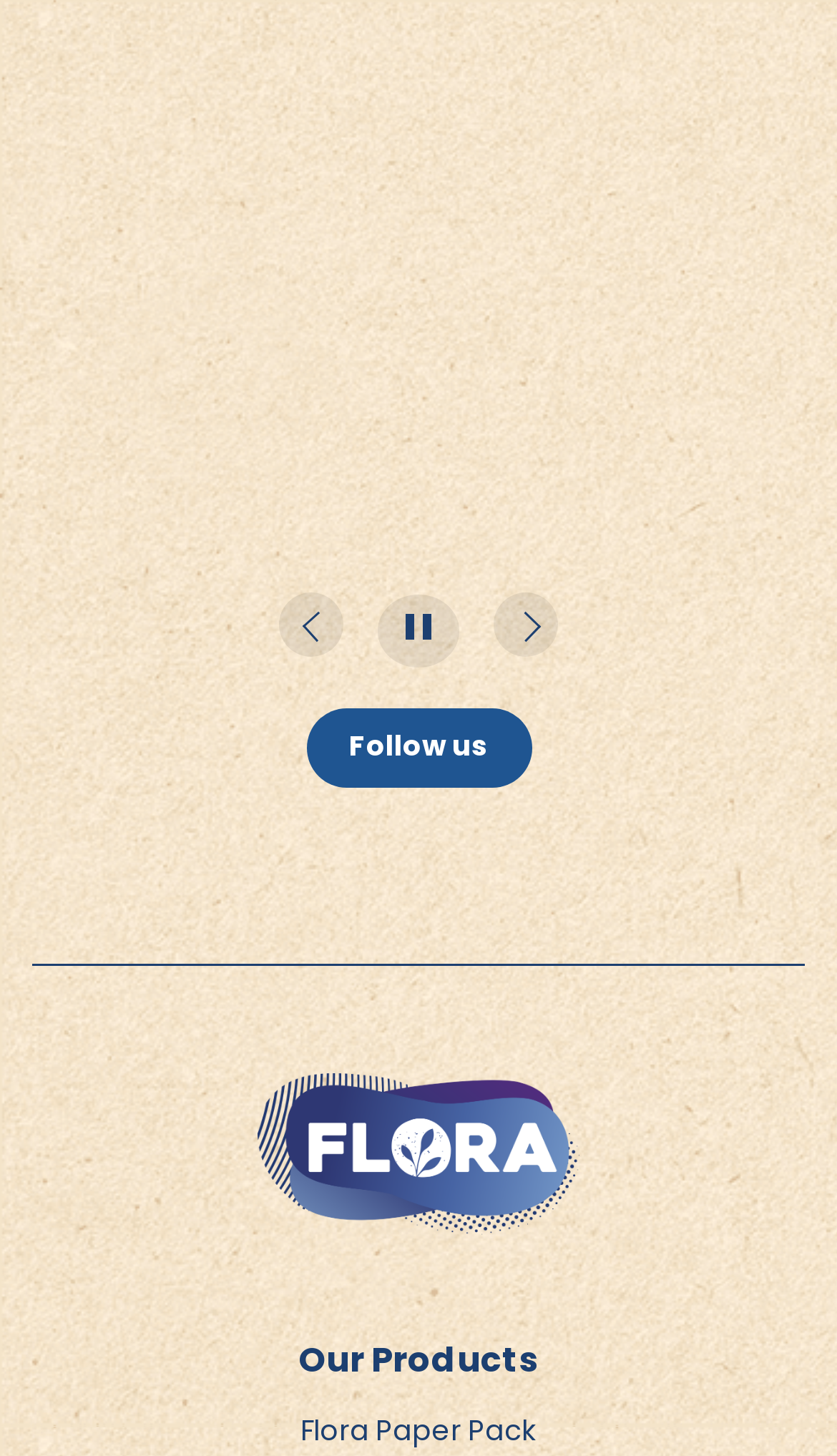What is the relationship between the 'Previous post' and 'Next post' buttons?
Refer to the image and give a detailed answer to the question.

The 'Previous post' and 'Next post' buttons are located side by side at the top of the webpage, suggesting that they are used for navigation. The 'Previous post' button likely leads to a previous article or content, while the 'Next post' button leads to a subsequent one, allowing users to browse through a series of posts or content.